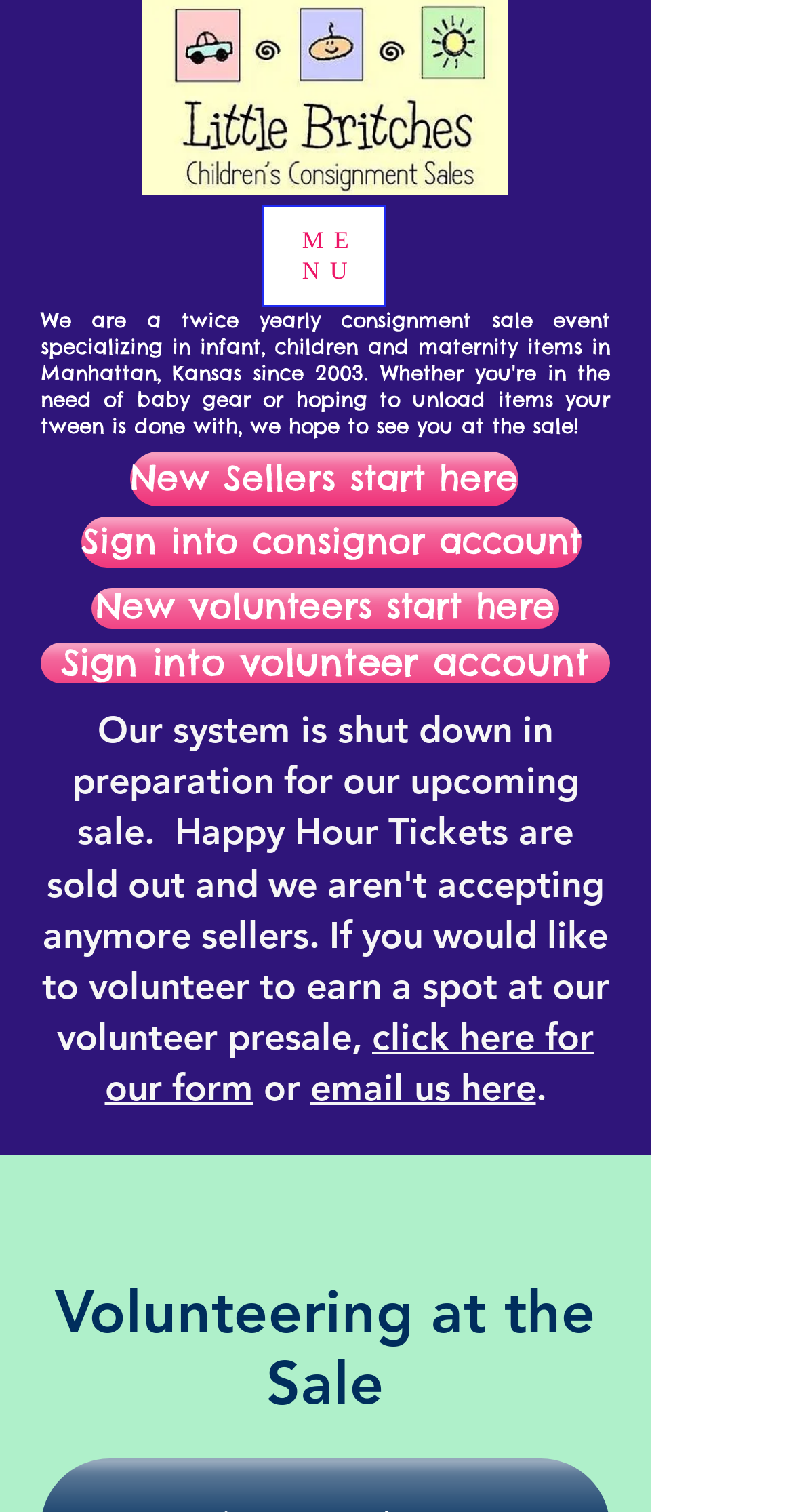Create a detailed summary of the webpage's content and design.

The webpage is about volunteering opportunities at Little Britches MHK. At the top left, there is a button to open a navigation menu. Next to the button, there are two static text elements, "ME" and "NU", which are likely abbreviations or icons.

Below the navigation button, there are four links: "New Sellers start here", "Sign into consignor account", "New volunteers start here", and "Sign into volunteer account". These links are positioned horizontally, with the first link starting from the left edge of the page and the last link ending near the right edge.

Underneath the links, there is a heading that announces the system shutdown in preparation for an upcoming sale. The heading spans almost the entire width of the page and takes up a significant amount of vertical space. Within the heading, there are two links: "click here for our form" and "email us here", which are positioned near the center of the page.

Finally, at the bottom of the page, there is another heading titled "Volunteering at the Sale", which occupies a significant portion of the page's width.